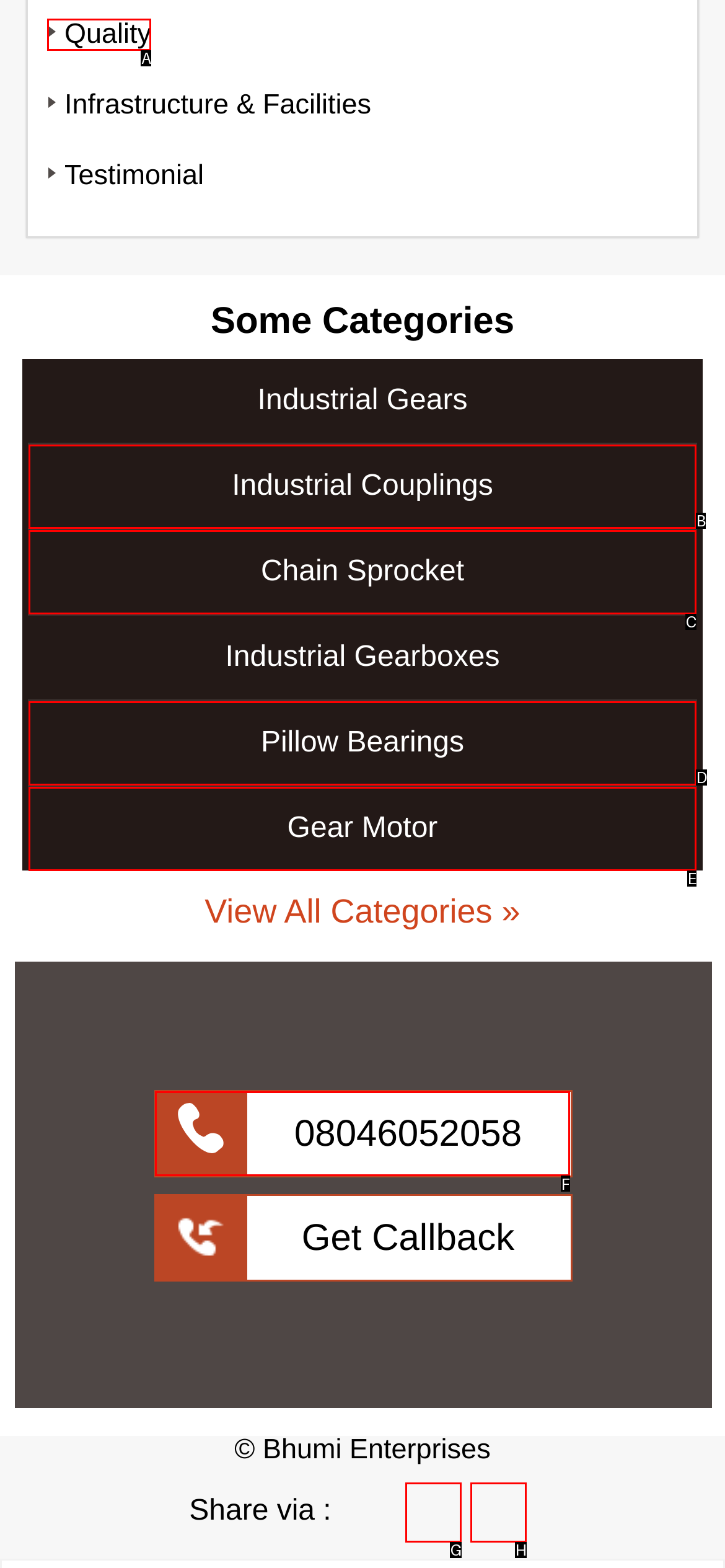Given the task: Call 08046052058, point out the letter of the appropriate UI element from the marked options in the screenshot.

F